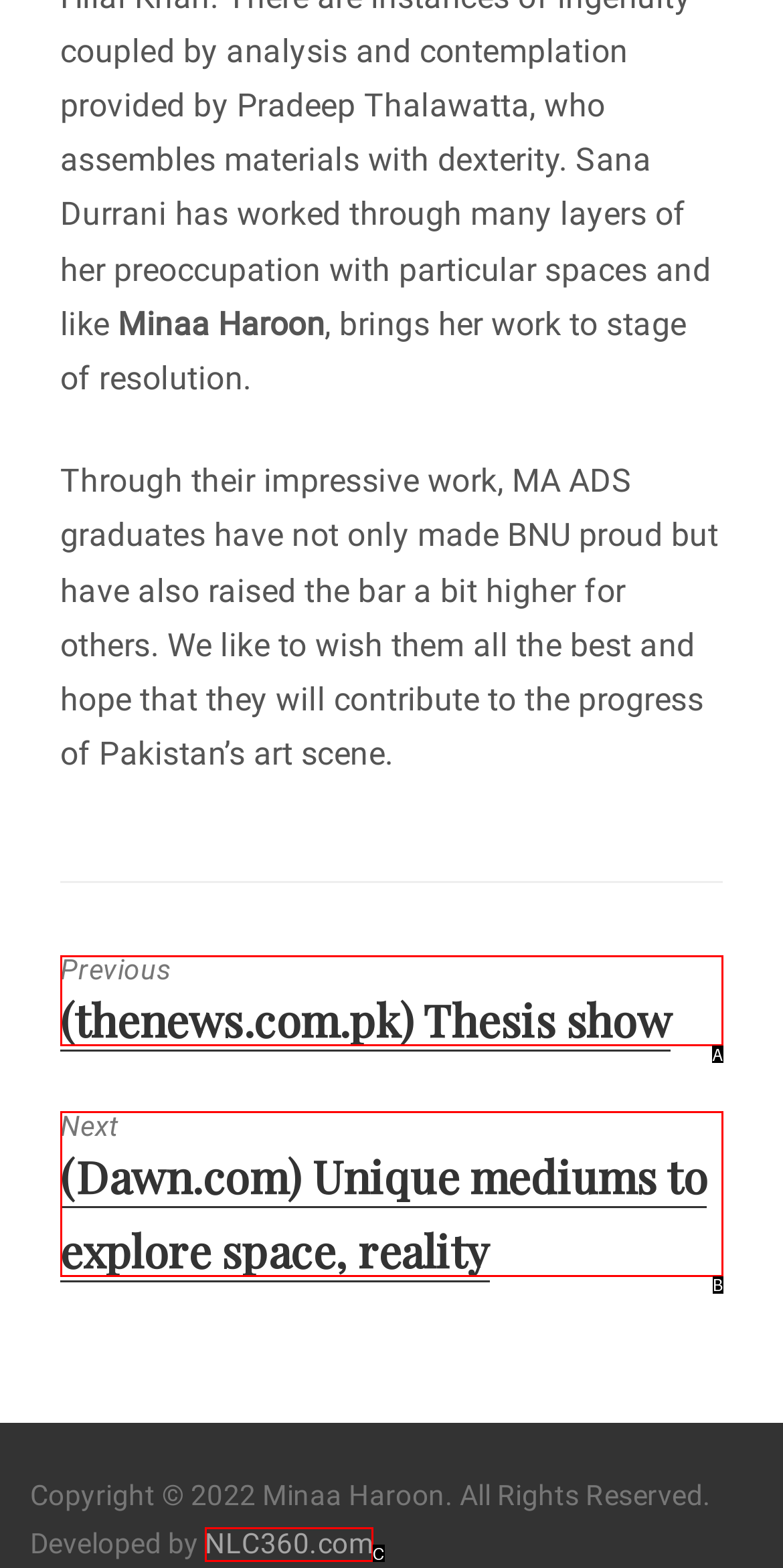Select the HTML element that corresponds to the description: battery
Reply with the letter of the correct option from the given choices.

None